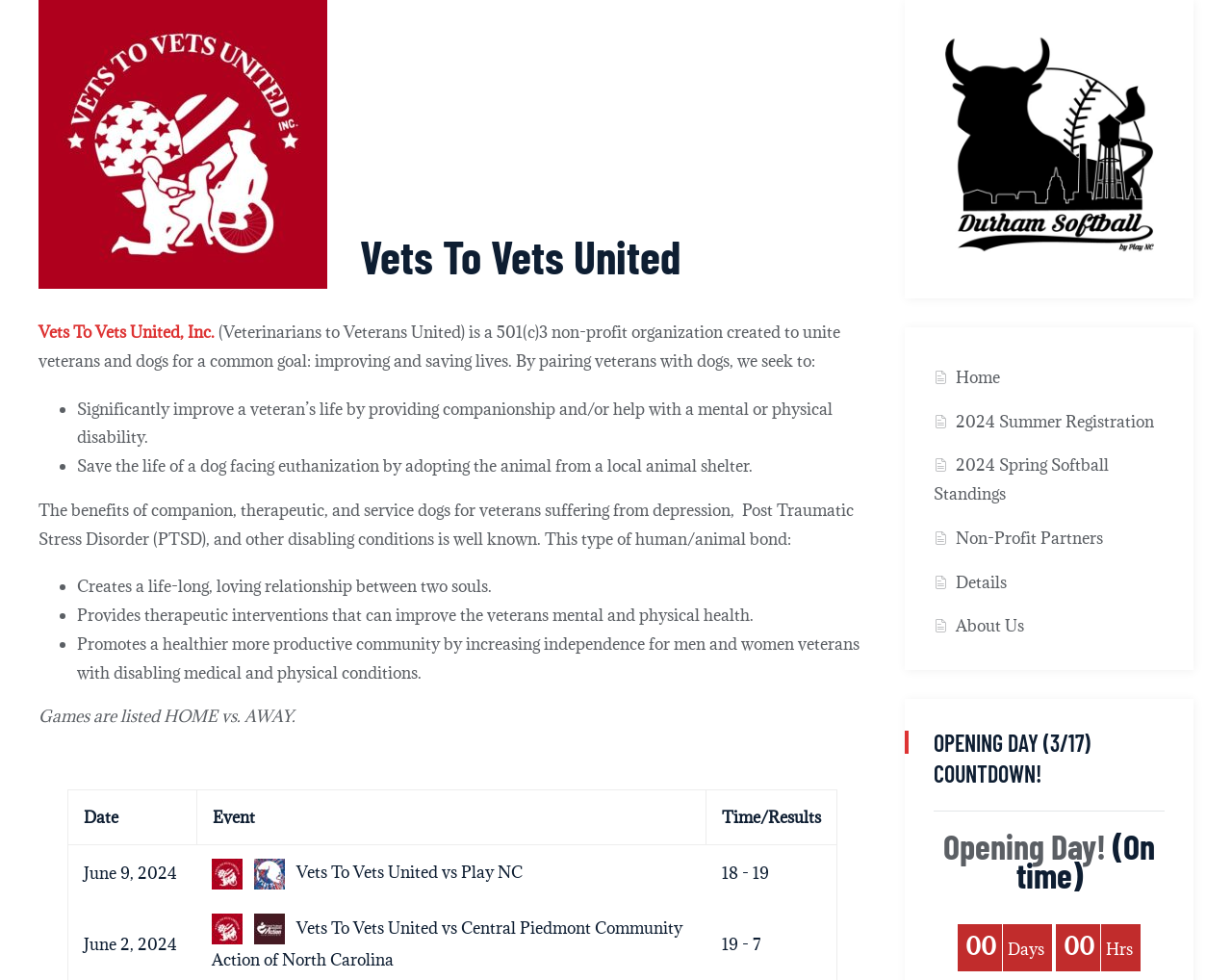Respond with a single word or short phrase to the following question: 
What is the purpose of Vets To Vets United?

Unite veterans and dogs